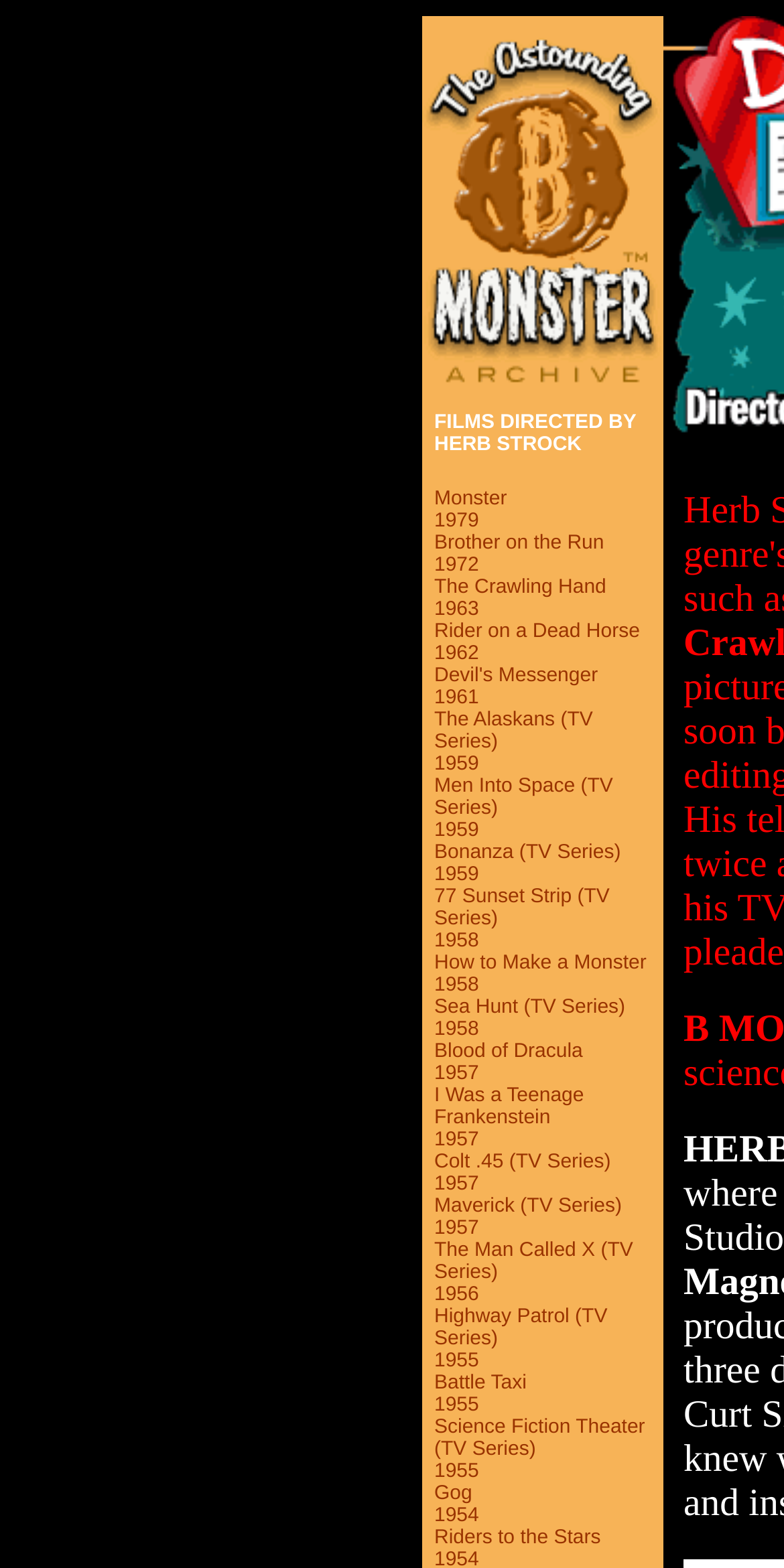How many TV series are listed on the webpage?
Give a thorough and detailed response to the question.

By carefully examining the webpage, I can see that there are 9 TV series listed, each with its corresponding release year. These TV series are 'The Alaskans', 'Men Into Space', 'Bonanza', and so on.